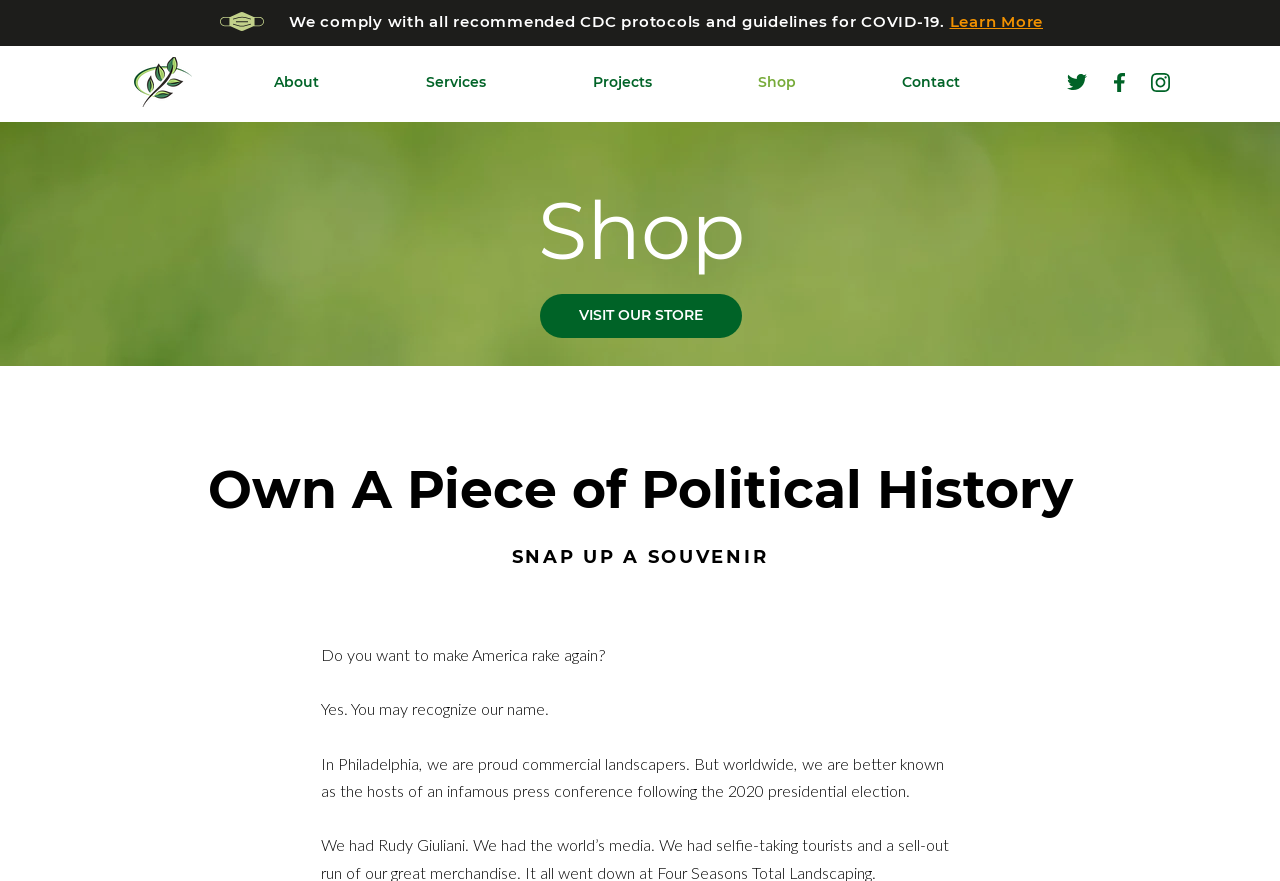Produce an extensive caption that describes everything on the webpage.

This webpage is about Four Seasons Total Landscaping, a commercial landscaping company in Philadelphia. At the top left corner, there is a small image of a COVID-19 mask, accompanied by a heading that states the company's compliance with CDC protocols and guidelines for COVID-19, with a "Learn More" link. 

Below this, there is a navigation menu with links to "About", "Services", "Projects", "Shop", and "Contact". To the left of the navigation menu, there is a small image of a branch, likely the company's logo.

The main content of the webpage is divided into two sections. The first section has a heading "Own A Piece of Political History" and appears to be promoting souvenirs related to a famous press conference held by the company. There is a heading "SNAP UP A SOUVENIR" and three paragraphs of text that describe the company's involvement in the press conference and its newfound fame. 

The second section has a heading "Shop" and features a link to "VISIT OUR STORE", likely where customers can purchase the souvenirs mentioned earlier. There are also three small links at the top right corner of the webpage, but their purpose is unclear.